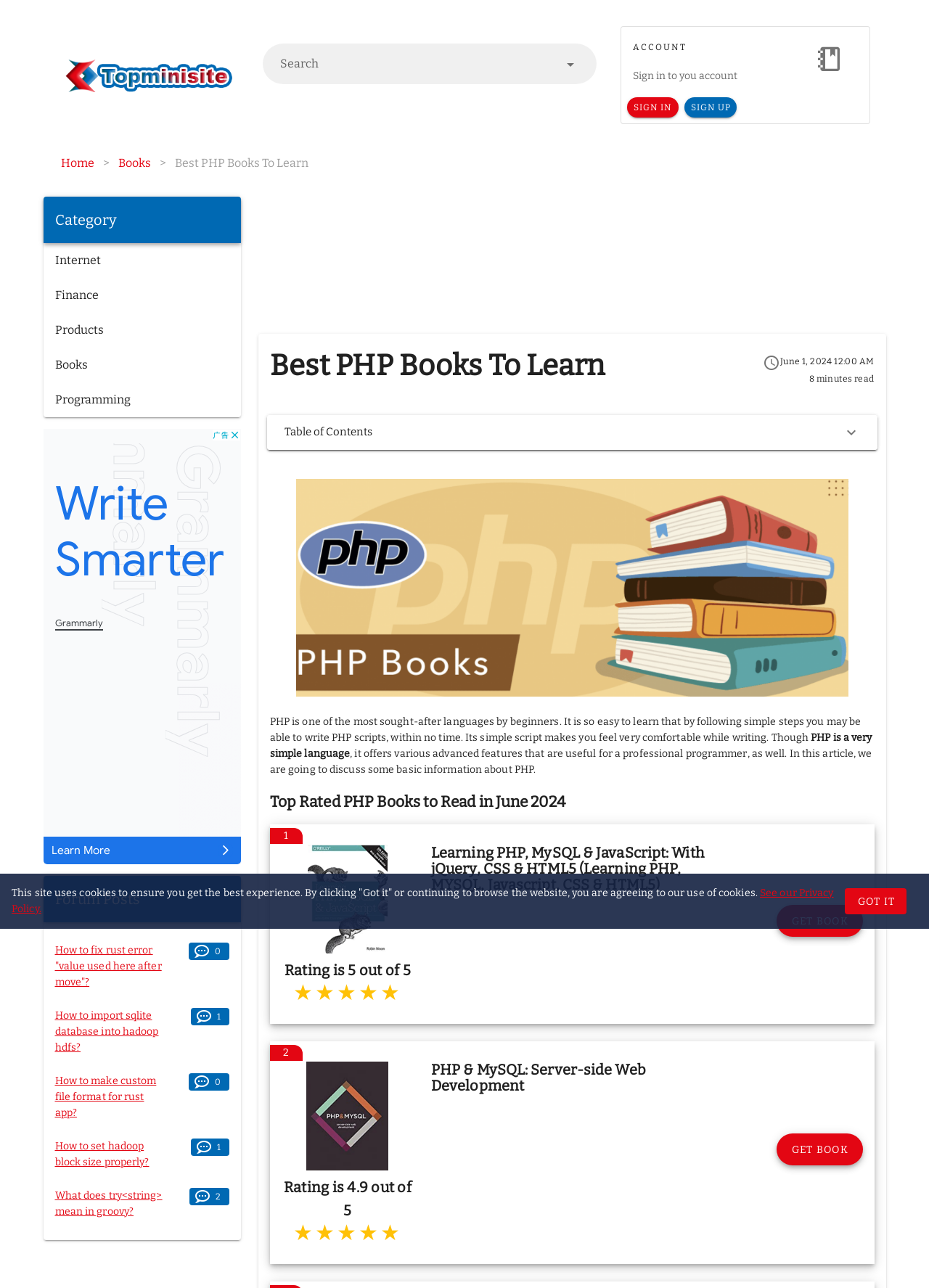Please identify the bounding box coordinates of the element I should click to complete this instruction: 'Sign in to your account'. The coordinates should be given as four float numbers between 0 and 1, like this: [left, top, right, bottom].

[0.675, 0.075, 0.73, 0.091]